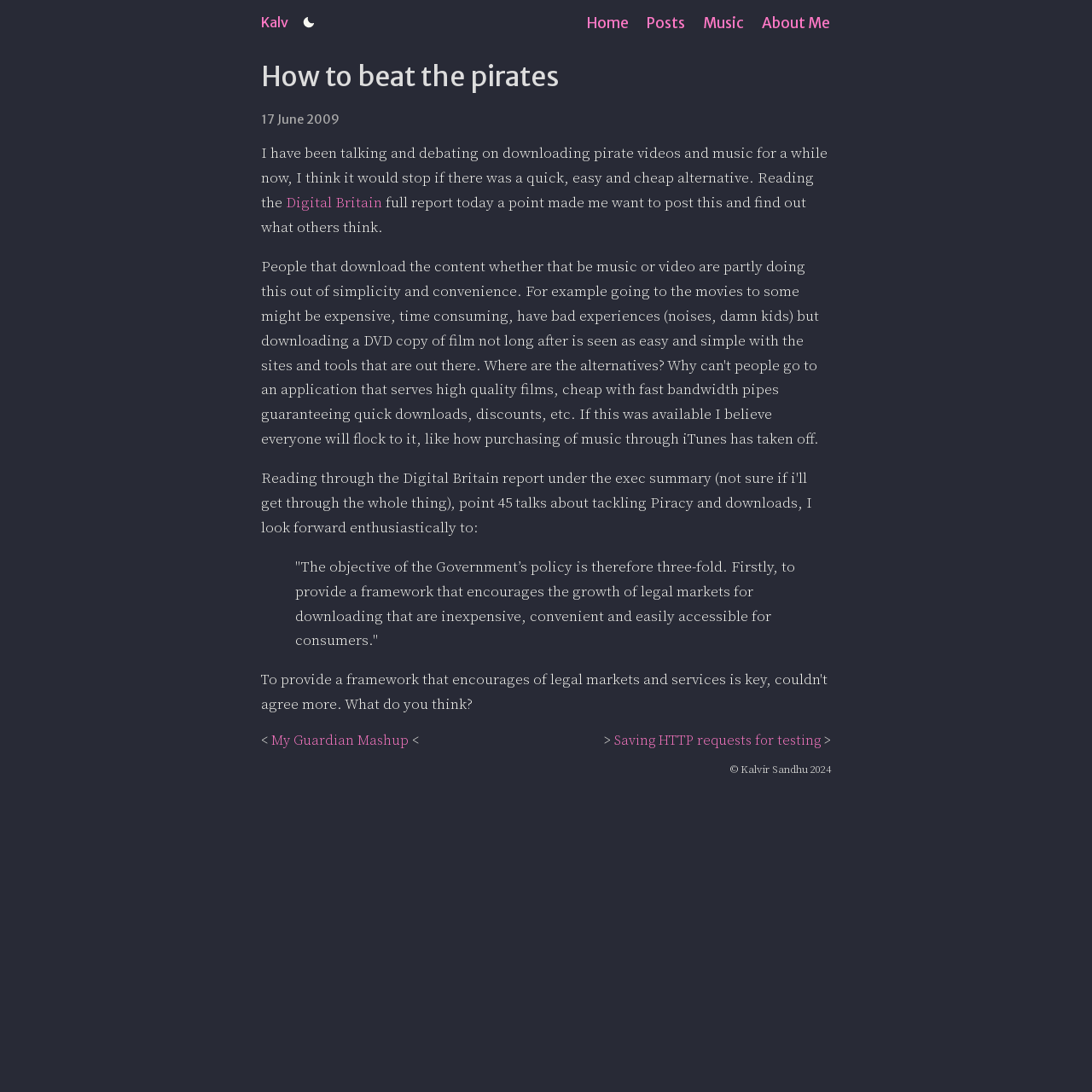Please answer the following query using a single word or phrase: 
What is the date of the article?

17 June 2009